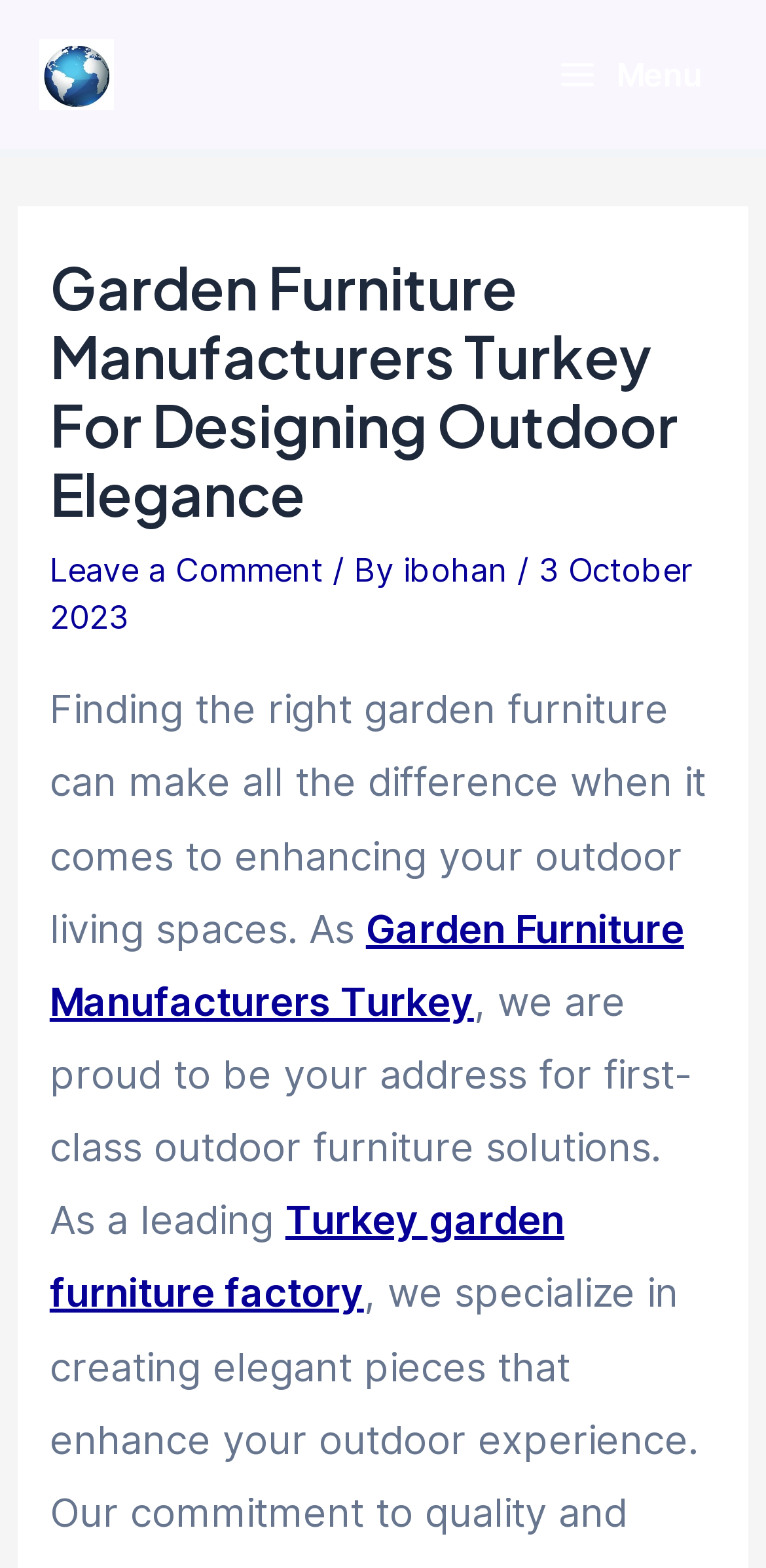What is the company's address for outdoor furniture solutions?
Please provide a detailed answer to the question.

The company's address for outdoor furniture solutions can be inferred from the text 'As a leading Turkey garden furniture factory, we are proud to be your address for first-class outdoor furniture solutions.'